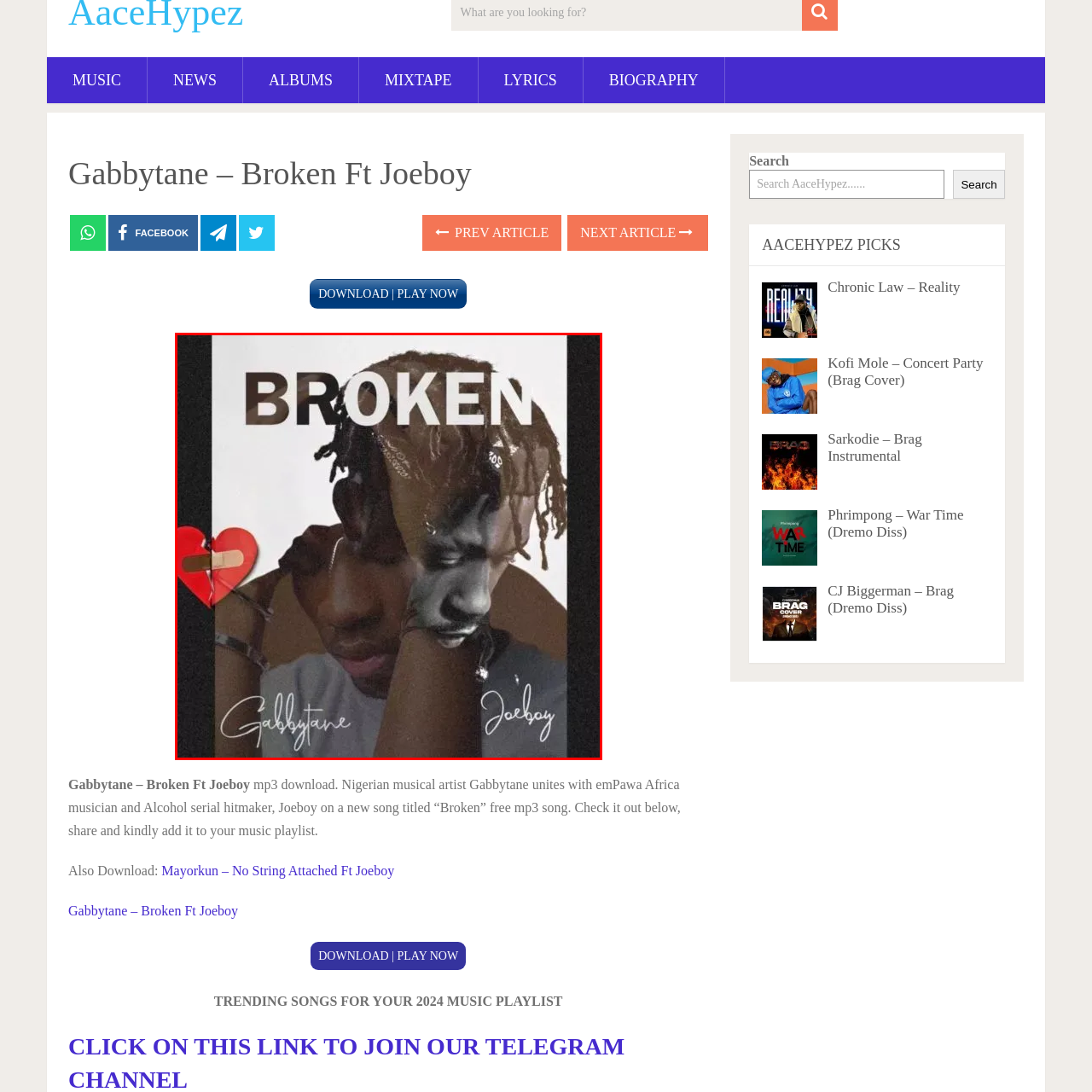Who are the two artists featured on the cover?
Please examine the image highlighted within the red bounding box and respond to the question using a single word or phrase based on the image.

Gabbytane and Joeboy